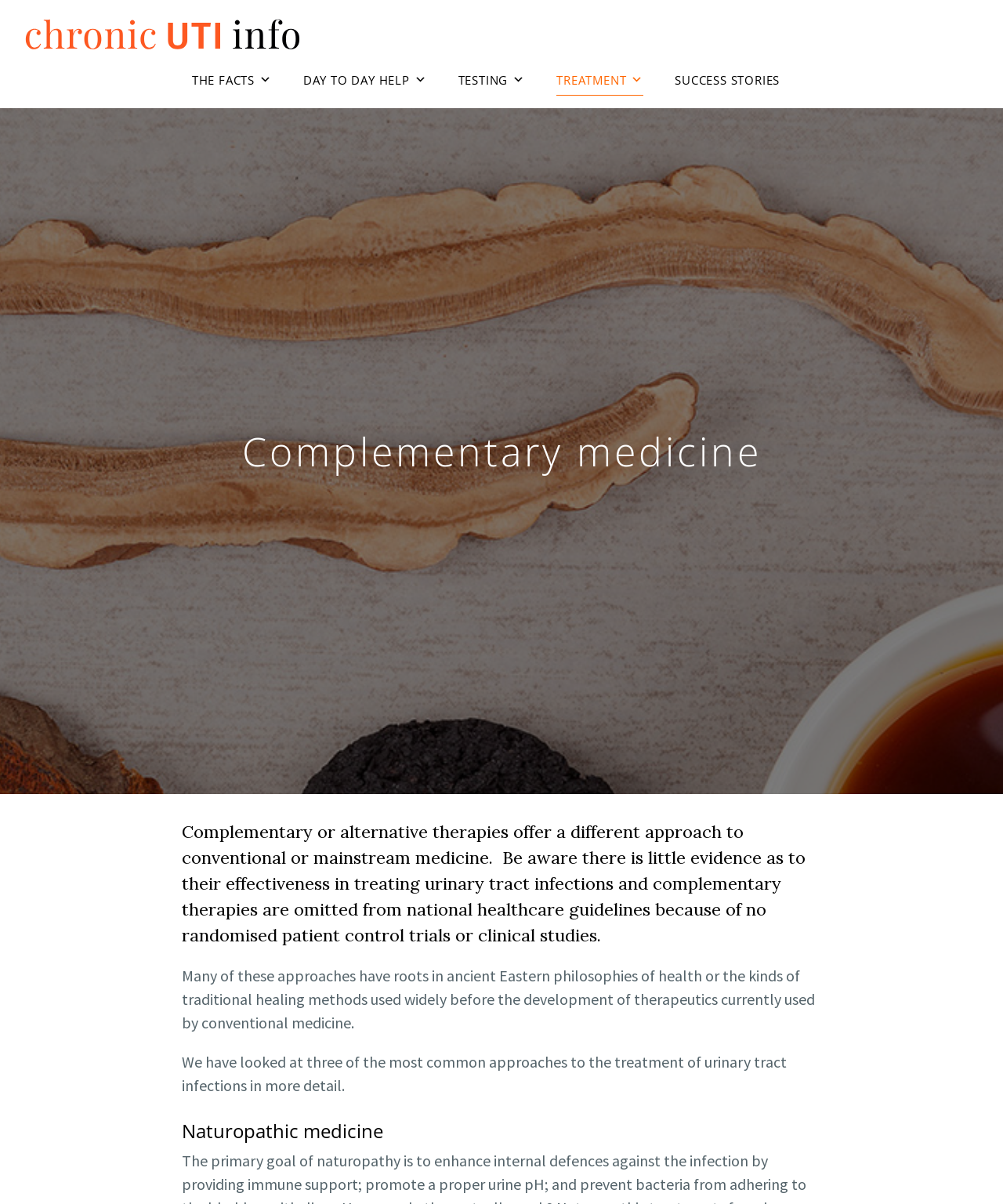Using details from the image, please answer the following question comprehensively:
What is the name of the first menu item in the top menu?

By examining the navigation menu at the top of the webpage, I can see that the first menu item is 'THE FACTS', which has a popup menu.